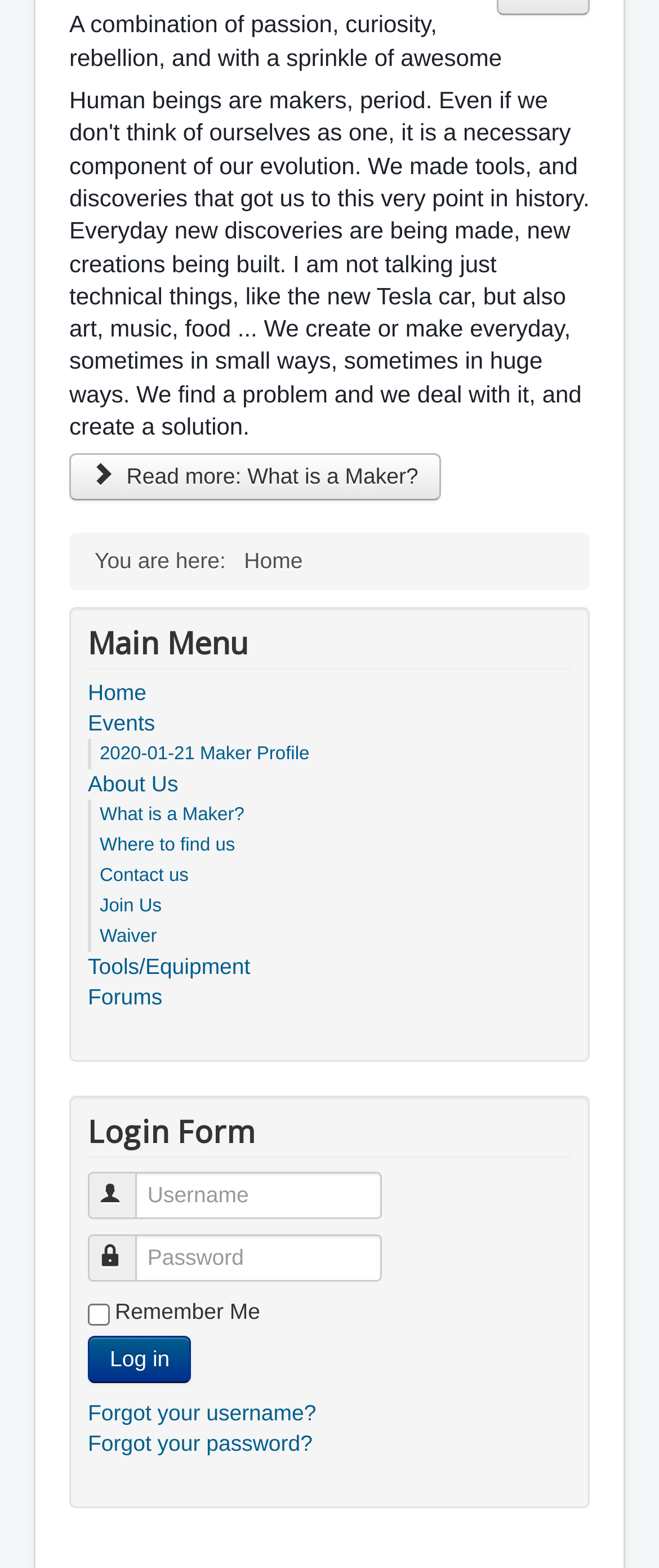Determine the bounding box coordinates of the region to click in order to accomplish the following instruction: "Click on 'What is a Maker?'". Provide the coordinates as four float numbers between 0 and 1, specifically [left, top, right, bottom].

[0.105, 0.289, 0.668, 0.32]